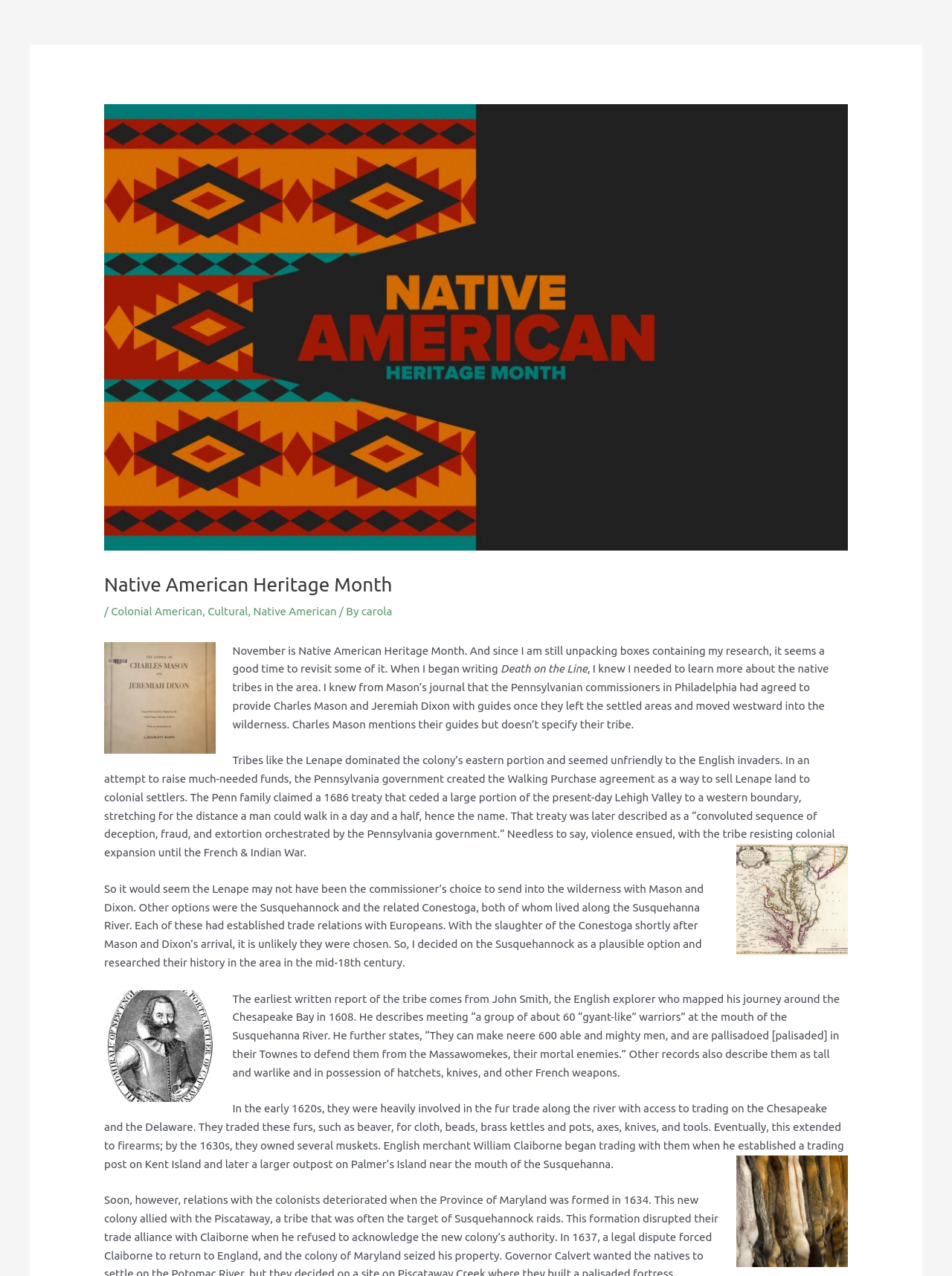Please analyze the image and provide a thorough answer to the question:
What is the name of the author's research topic?

The answer can be found in the static text element at [0.526, 0.519, 0.617, 0.529] which mentions 'Death on the Line' as the author's research topic.